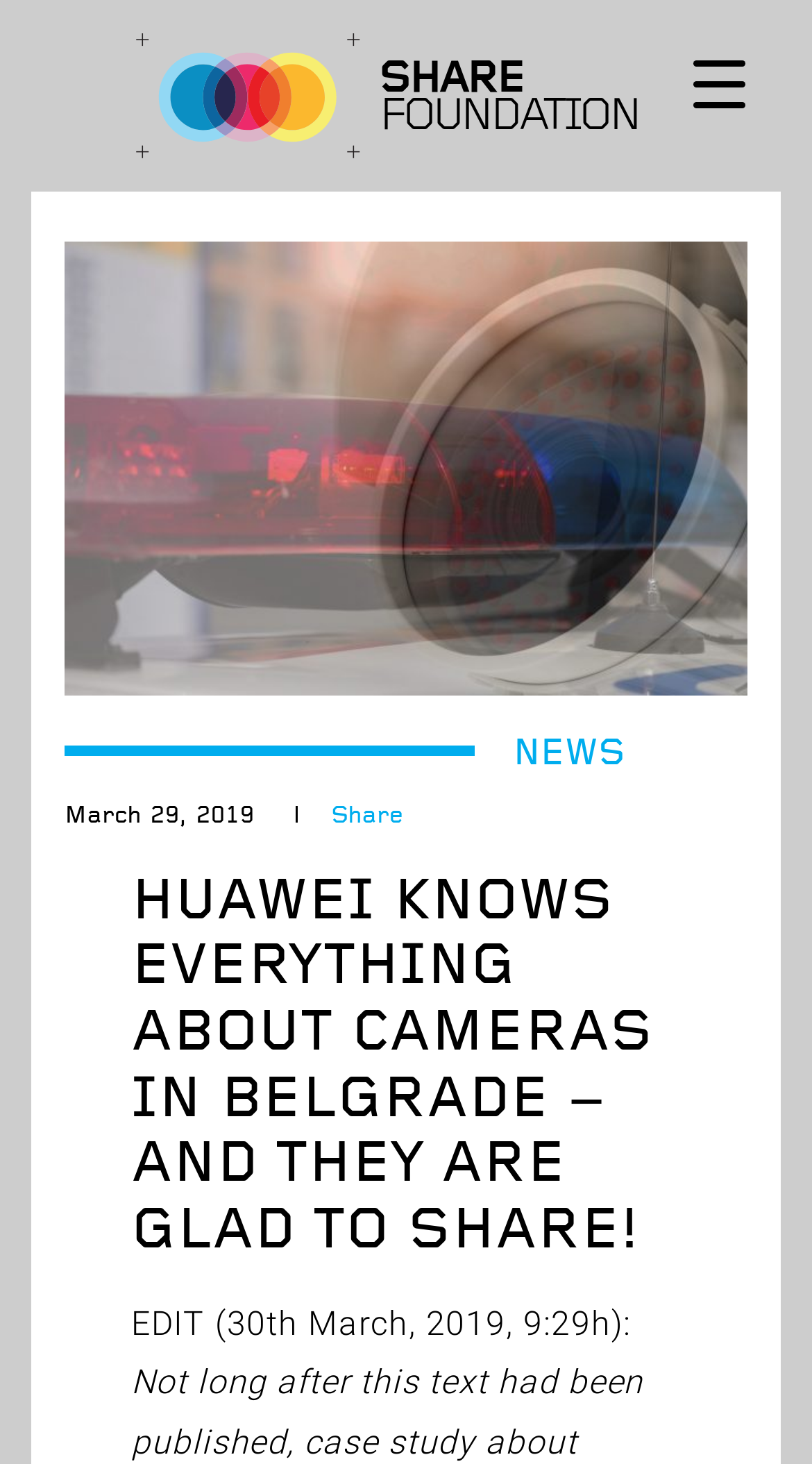Is there a menu on the page?
Using the image as a reference, answer with just one word or a short phrase.

Yes